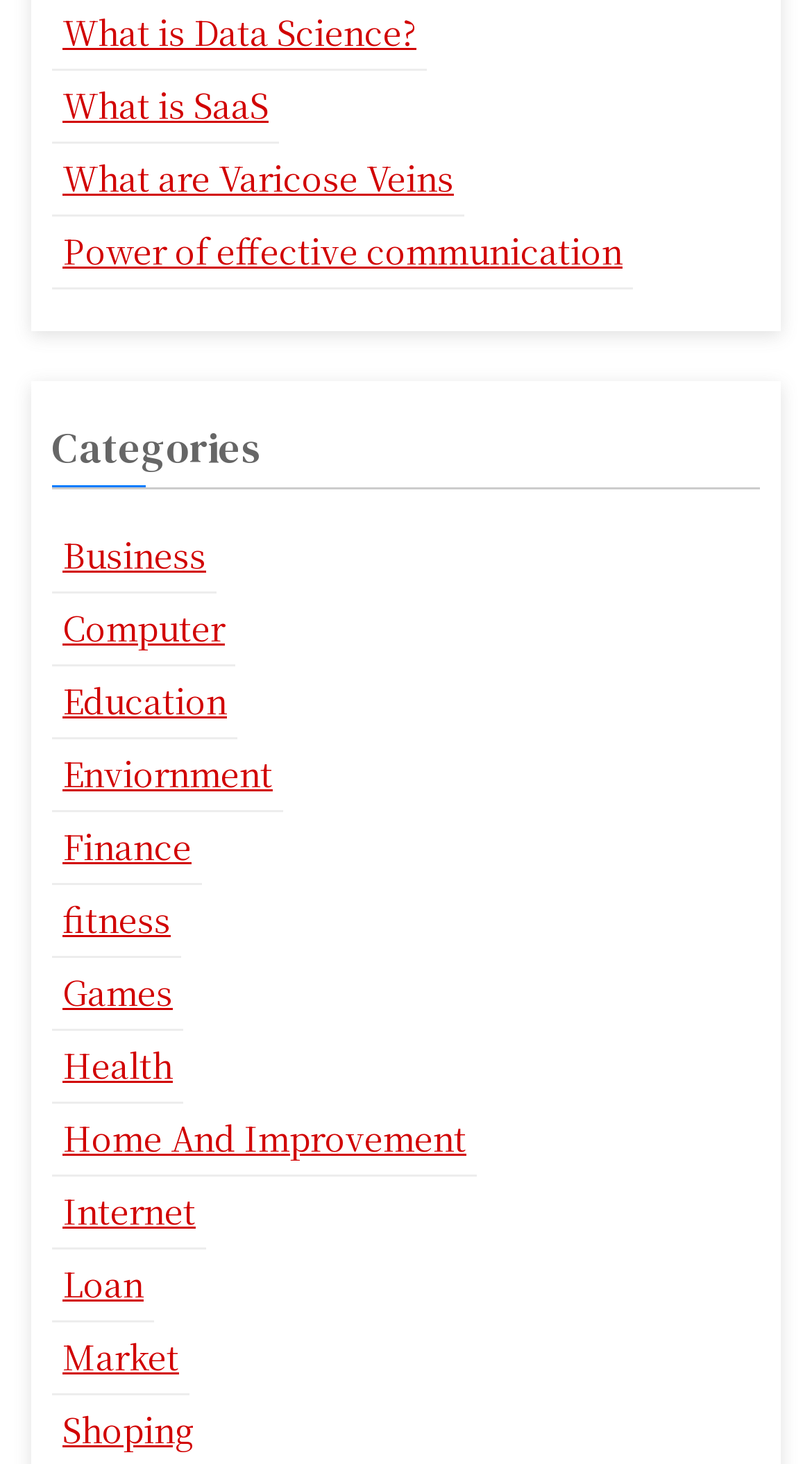Locate the bounding box coordinates of the element I should click to achieve the following instruction: "Learn about SaaS".

[0.064, 0.048, 0.344, 0.097]